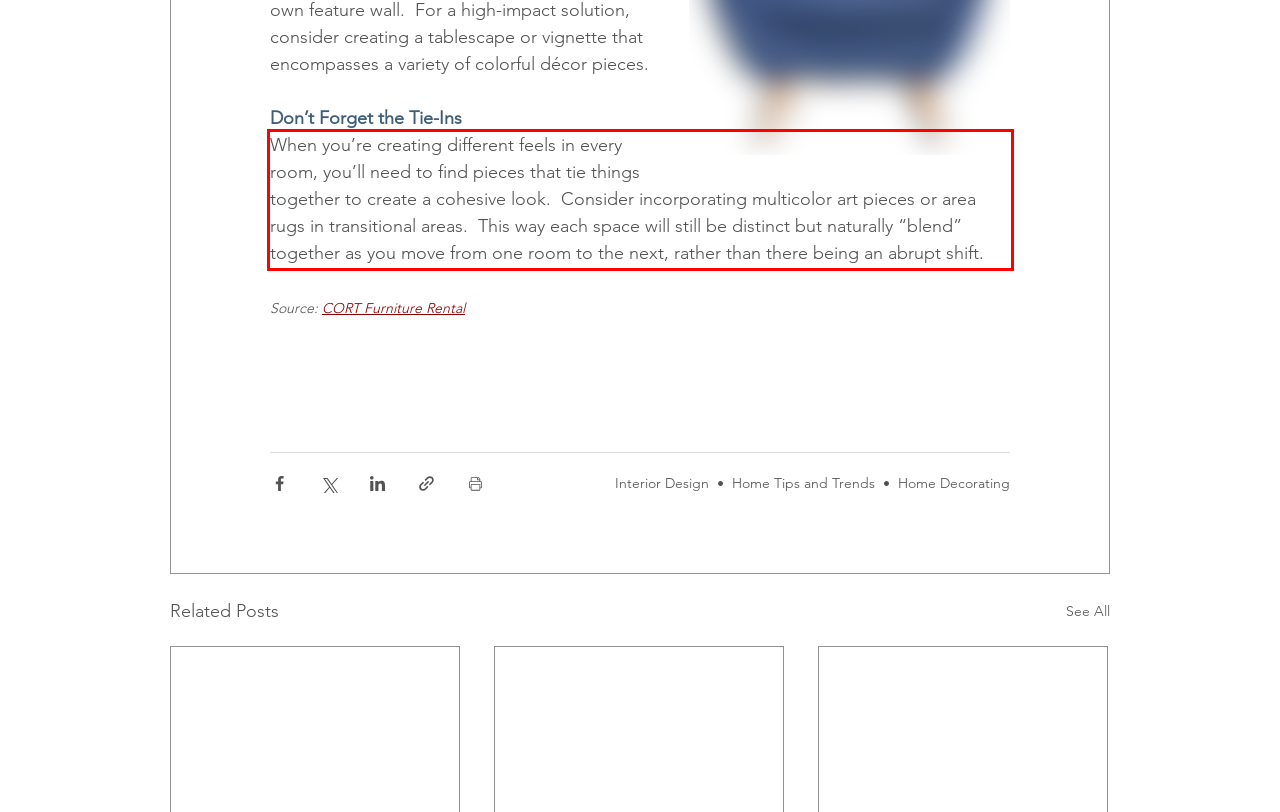Please look at the webpage screenshot and extract the text enclosed by the red bounding box.

When you’re creating different feels in every room, you’ll need to find pieces that tie things together to create a cohesive look. Consider incorporating multicolor art pieces or area rugs in transitional areas. This way each space will still be distinct but naturally “blend” together as you move from one room to the next, rather than there being an abrupt shift.